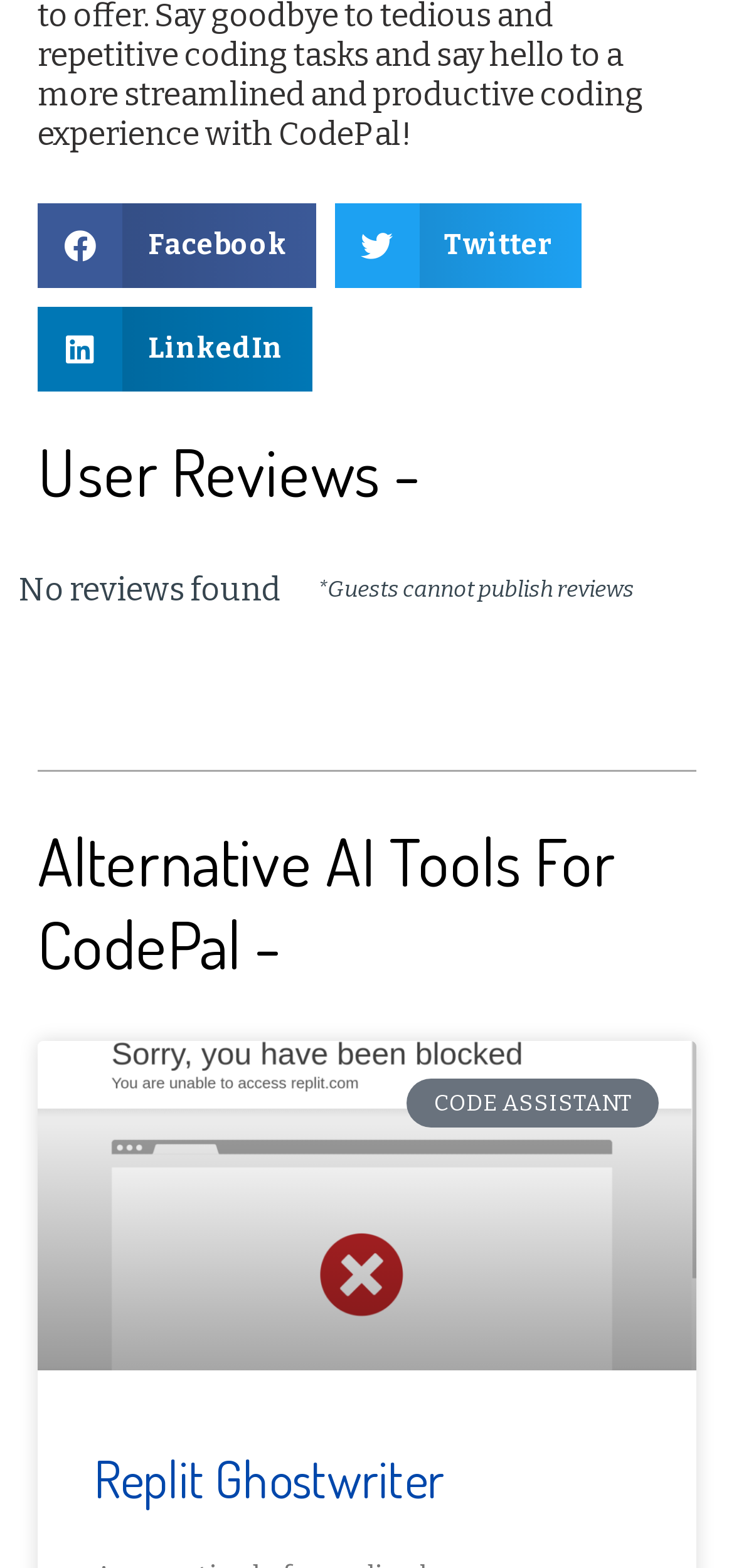Please examine the image and provide a detailed answer to the question: What is the current status of user reviews?

The static text 'No reviews found' suggests that there are currently no user reviews available on this webpage.